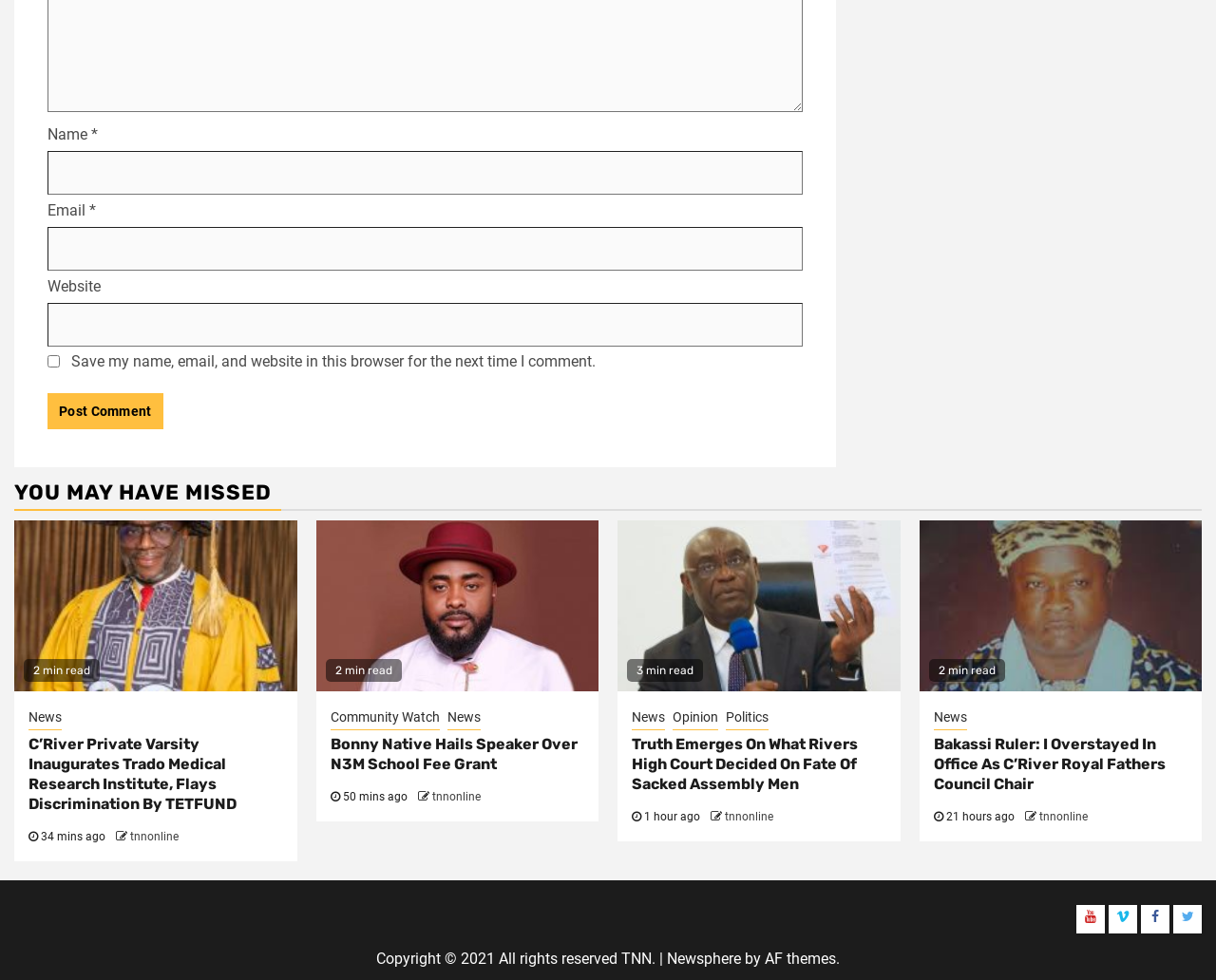What type of content is presented on this webpage?
Please use the image to provide an in-depth answer to the question.

The webpage contains multiple headings and links with descriptive text, such as 'C’River Private Varsity Inaugurates Trado Medical Research Institute, Flays Discrimination By TETFUND' and 'Bonny Native Hails Speaker Over N3M School Fee Grant', which suggests that the webpage presents news articles.